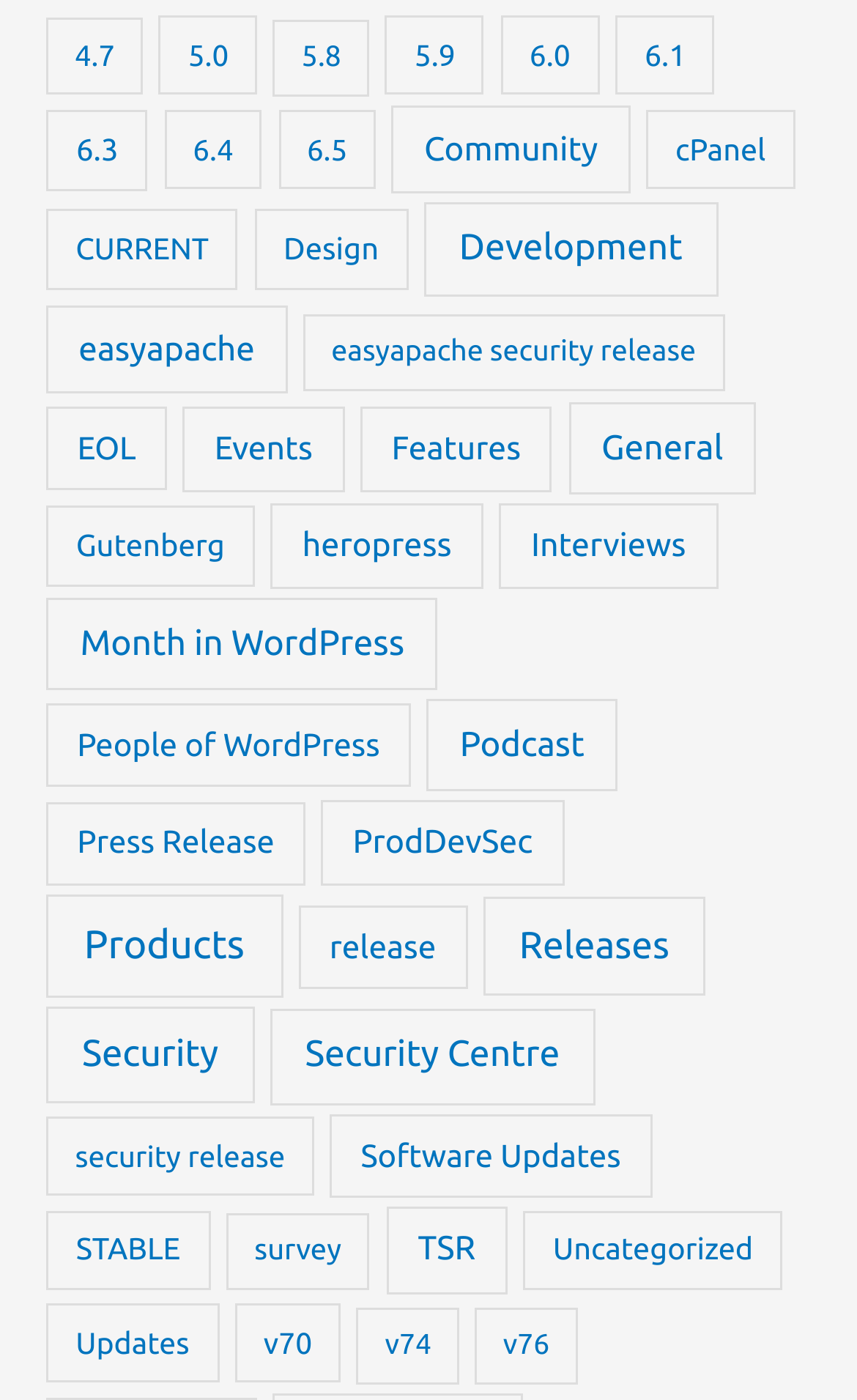Could you provide the bounding box coordinates for the portion of the screen to click to complete this instruction: "Check WordPress Security Centre"?

[0.315, 0.721, 0.694, 0.789]